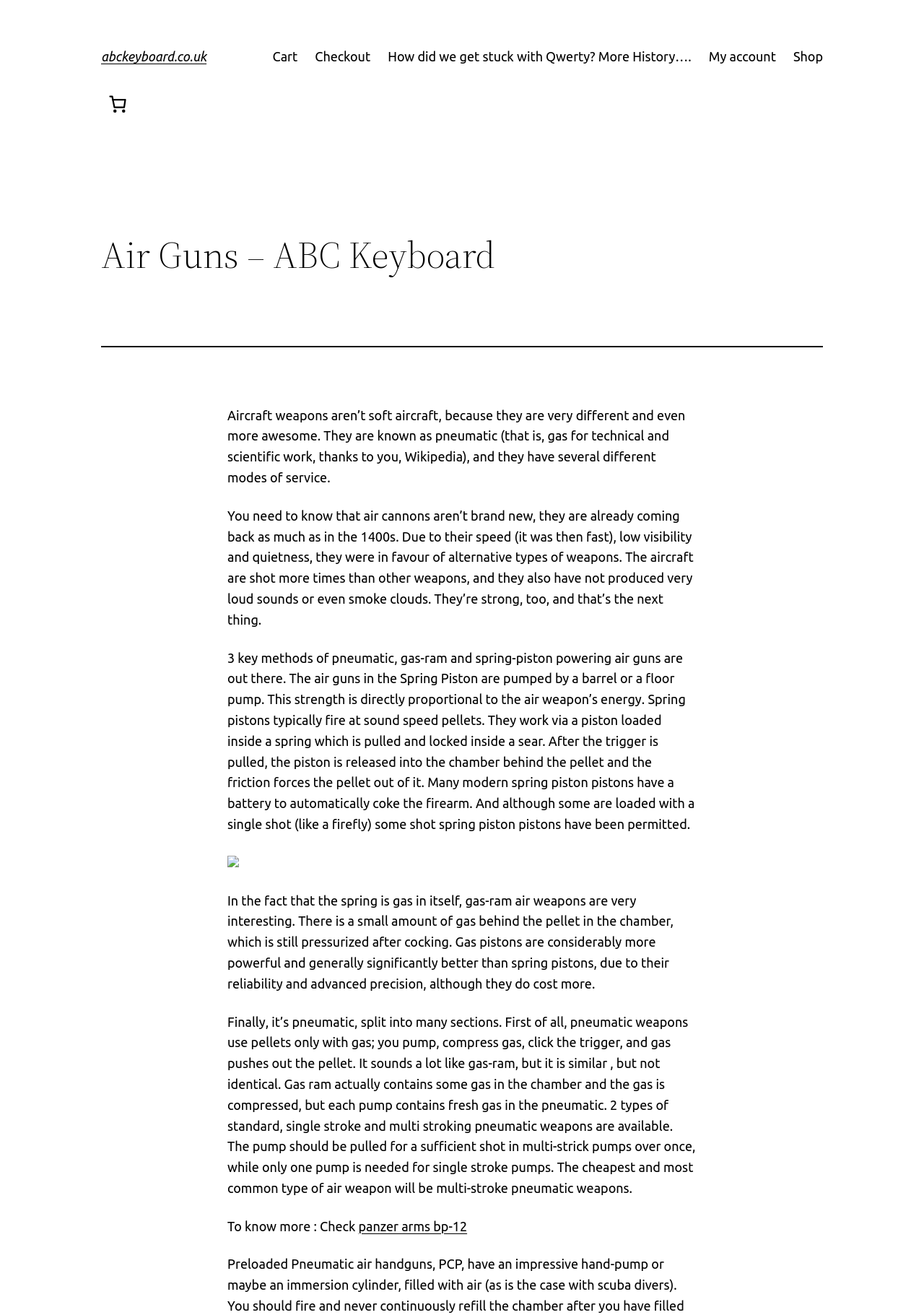Locate the bounding box coordinates of the UI element described by: "panzer arms bp-12". Provide the coordinates as four float numbers between 0 and 1, formatted as [left, top, right, bottom].

[0.388, 0.927, 0.506, 0.938]